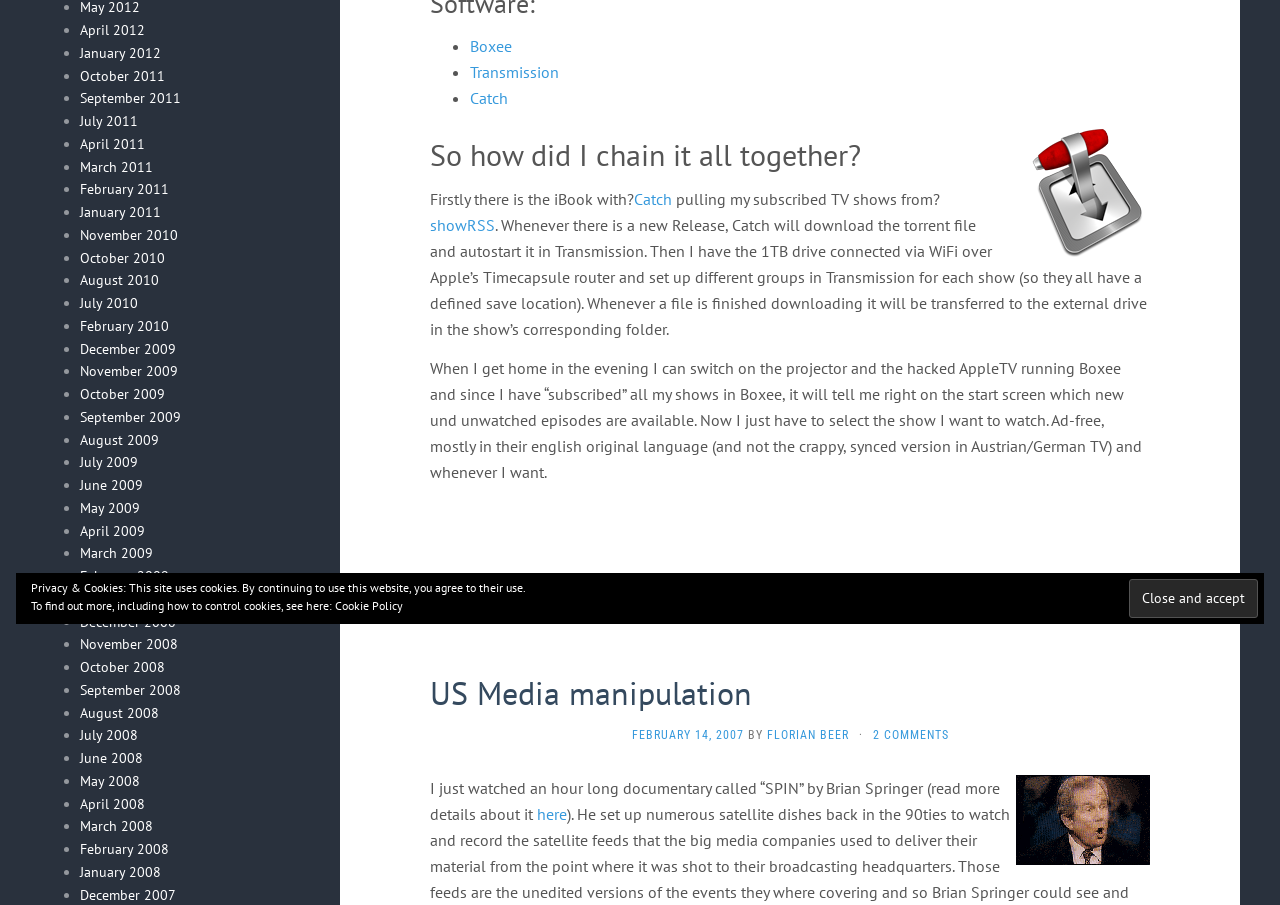Identify the bounding box for the element characterized by the following description: "Catch".

[0.495, 0.209, 0.525, 0.231]